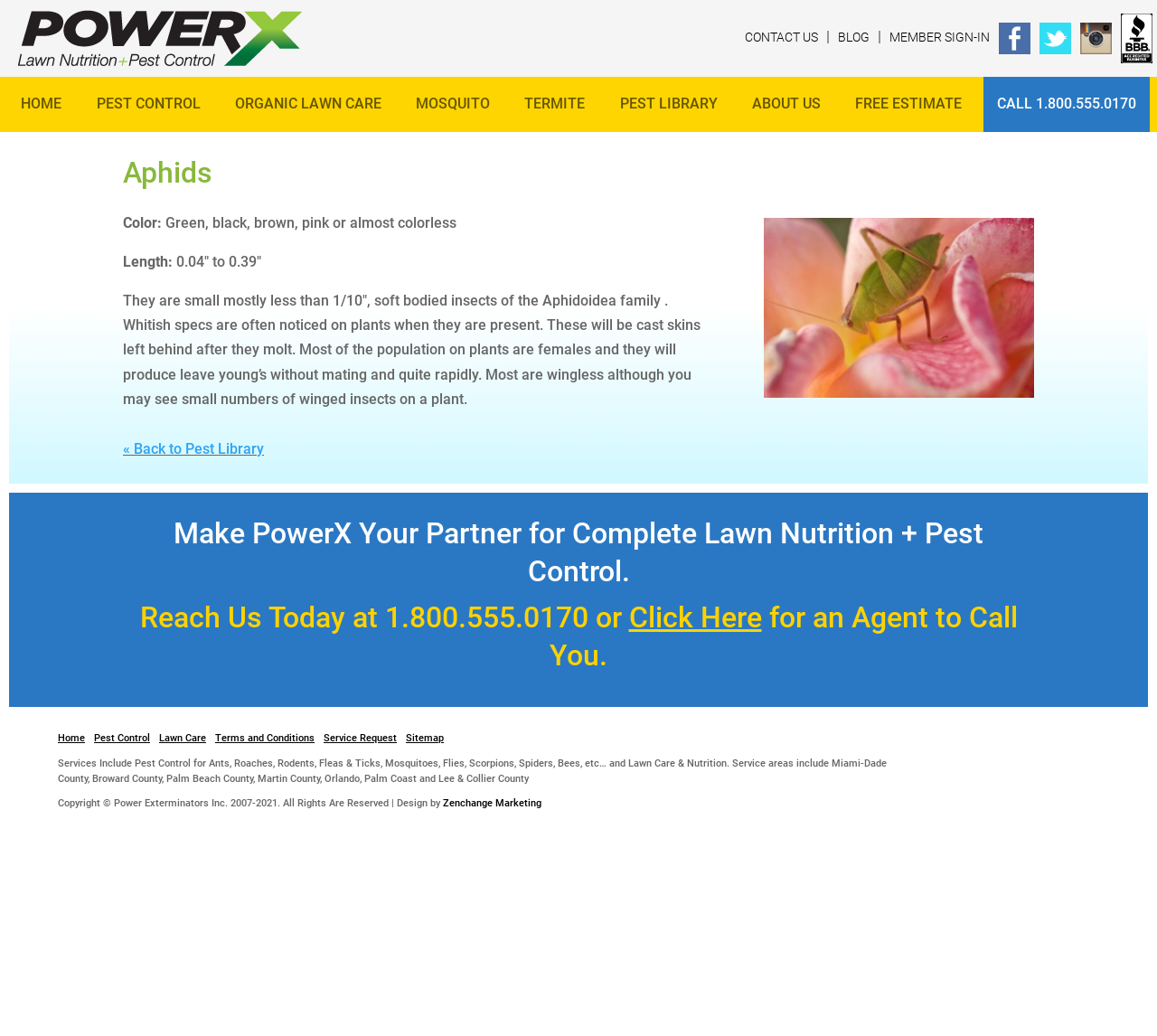What is the name of the company that designed the website?
Please look at the screenshot and answer using one word or phrase.

Zenchange Marketing